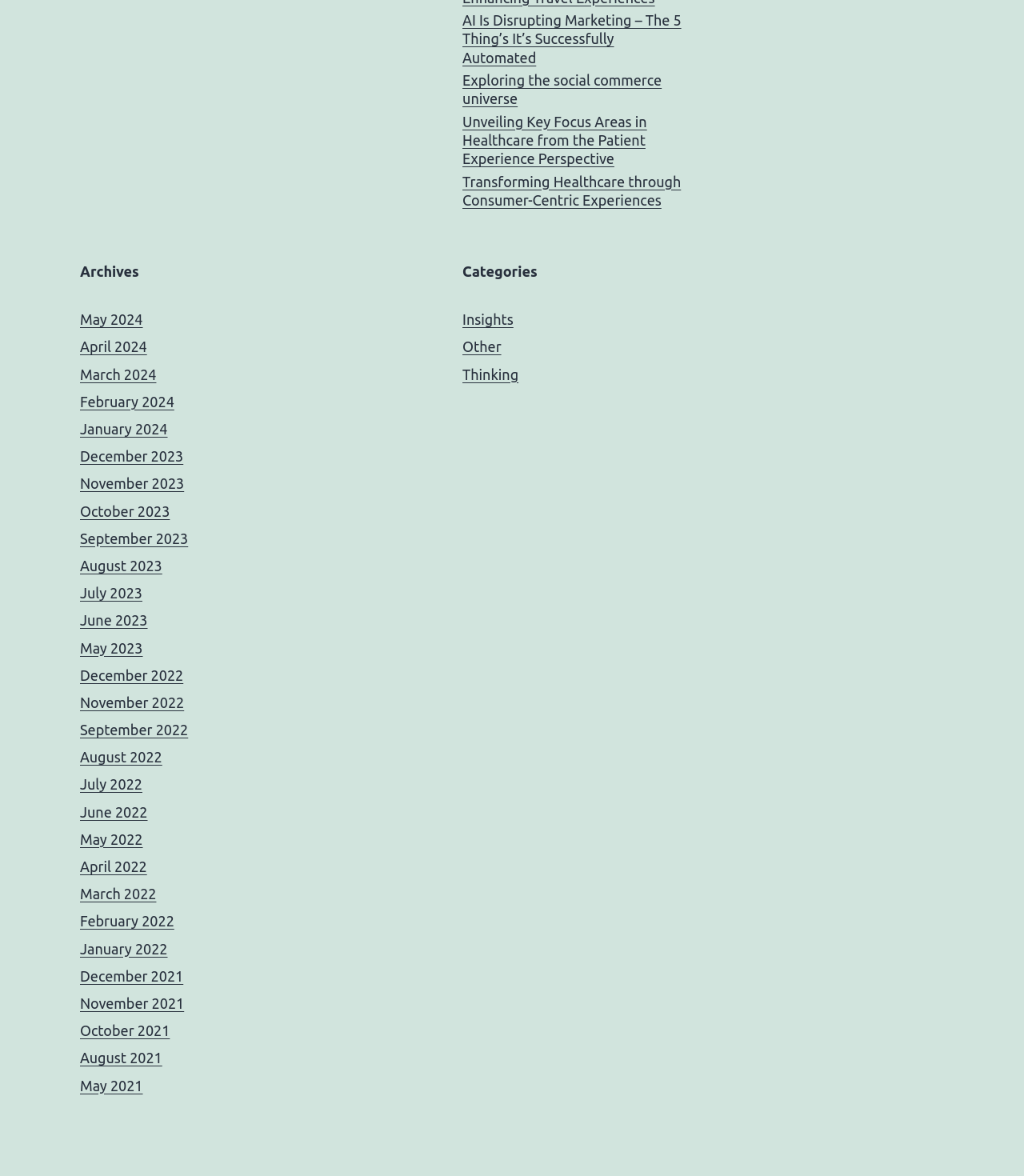Pinpoint the bounding box coordinates of the area that should be clicked to complete the following instruction: "Read the article about transforming healthcare". The coordinates must be given as four float numbers between 0 and 1, i.e., [left, top, right, bottom].

[0.452, 0.147, 0.667, 0.178]